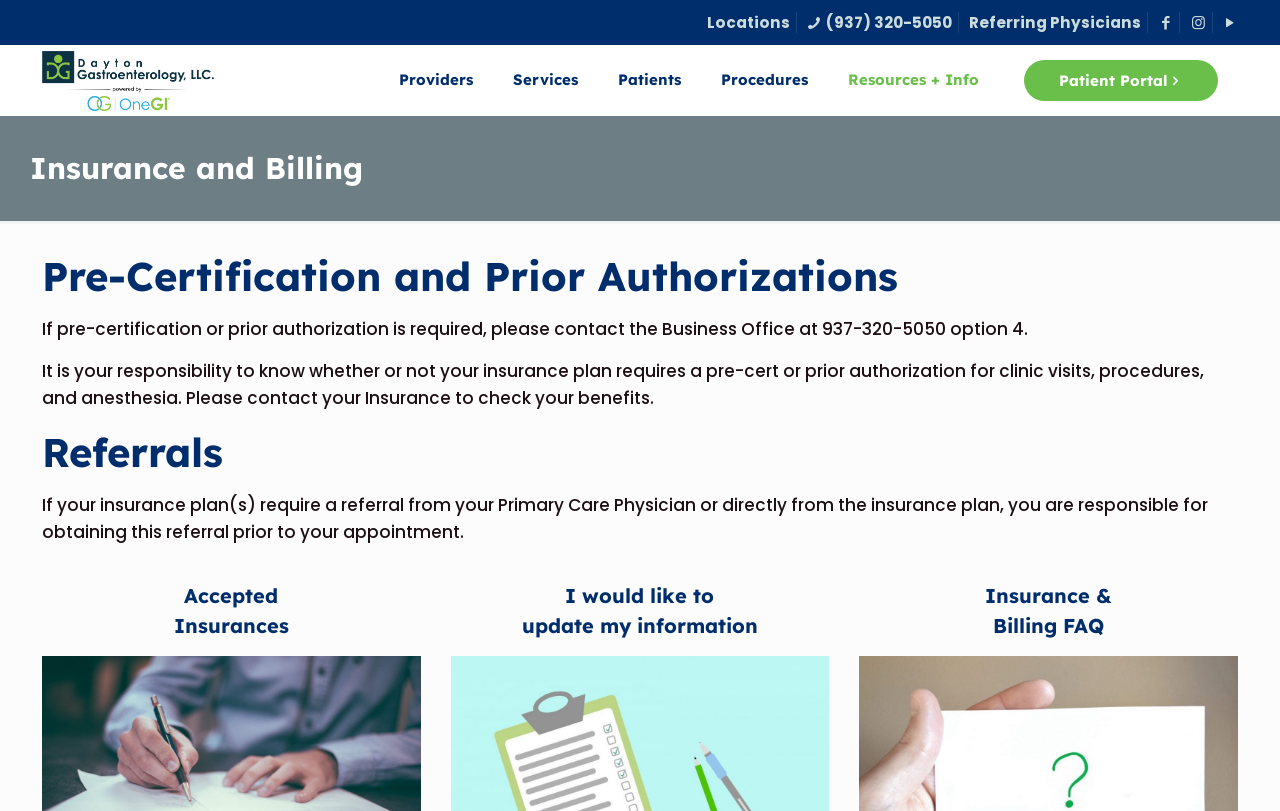Answer the question with a brief word or phrase:
What is the purpose of the 'Patient Portal' link?

Unknown